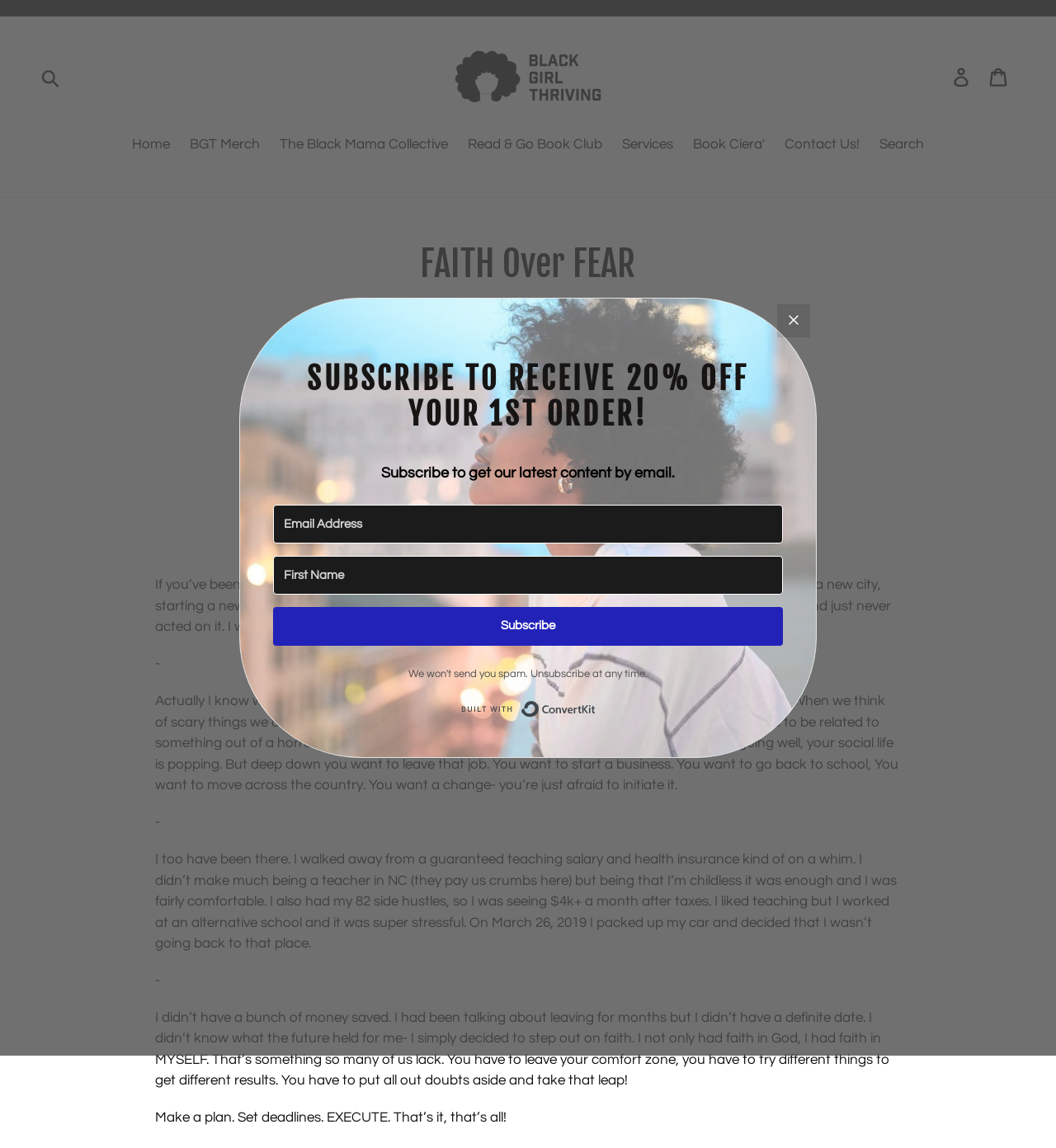Please answer the following question using a single word or phrase: 
What is the author encouraging readers to do?

Take a leap of faith